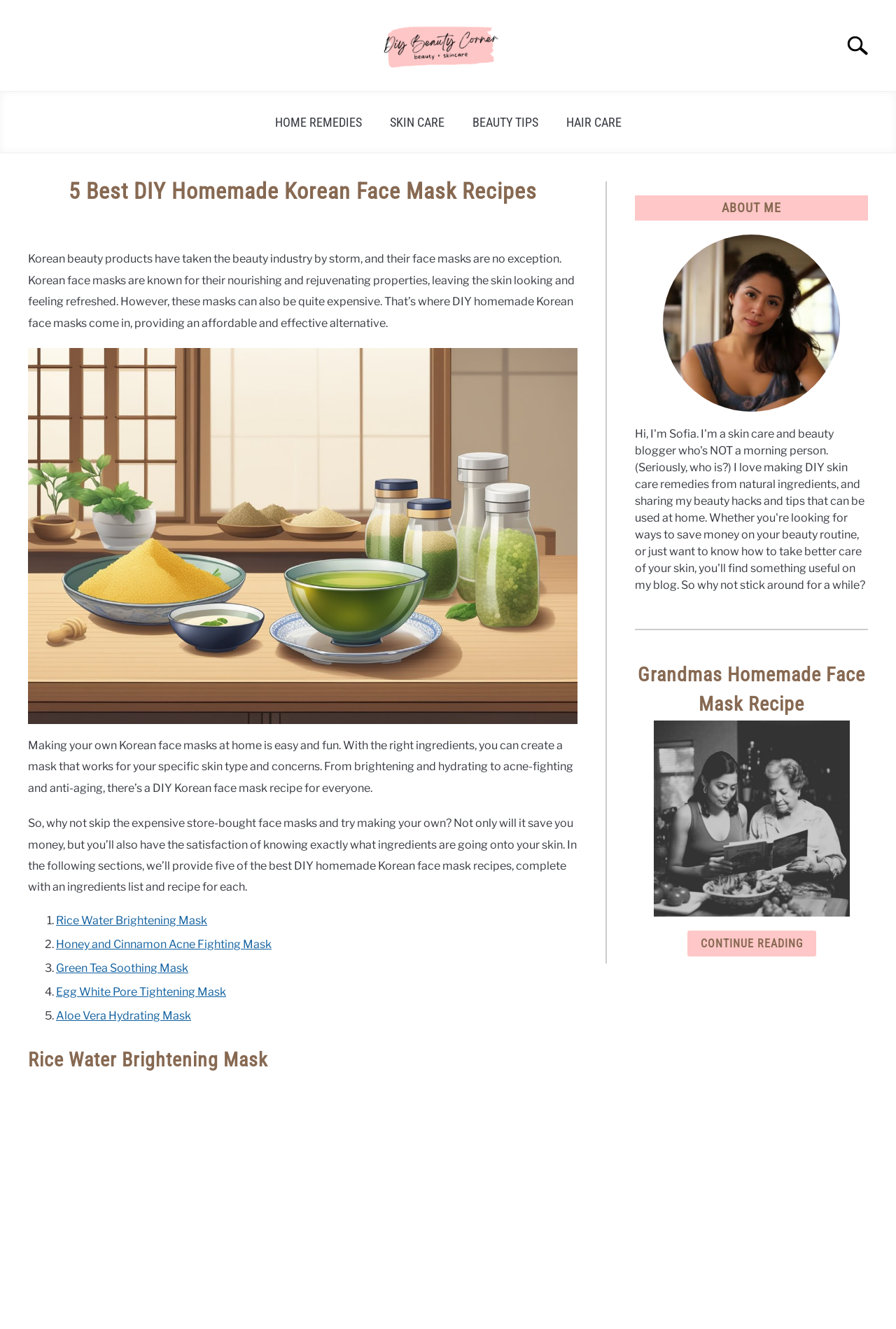Determine the bounding box coordinates of the clickable region to follow the instruction: "Search for something".

[0.93, 0.016, 1.0, 0.053]